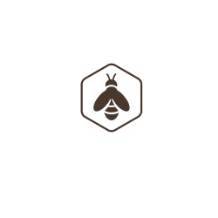Provide a short answer using a single word or phrase for the following question: 
What is the focus of the surrounding context?

Natural wellness